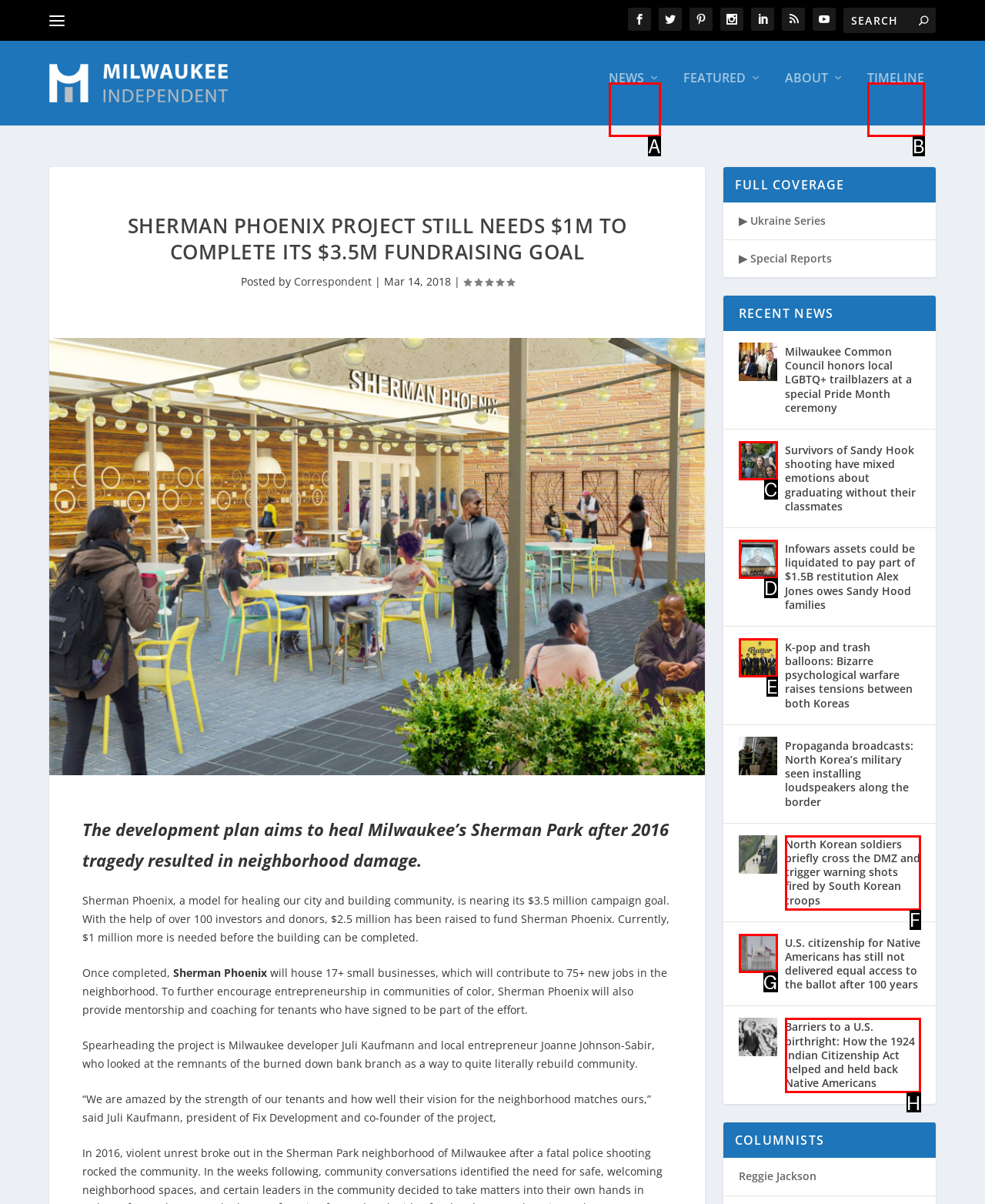Choose the UI element that best aligns with the description: News
Respond with the letter of the chosen option directly.

A